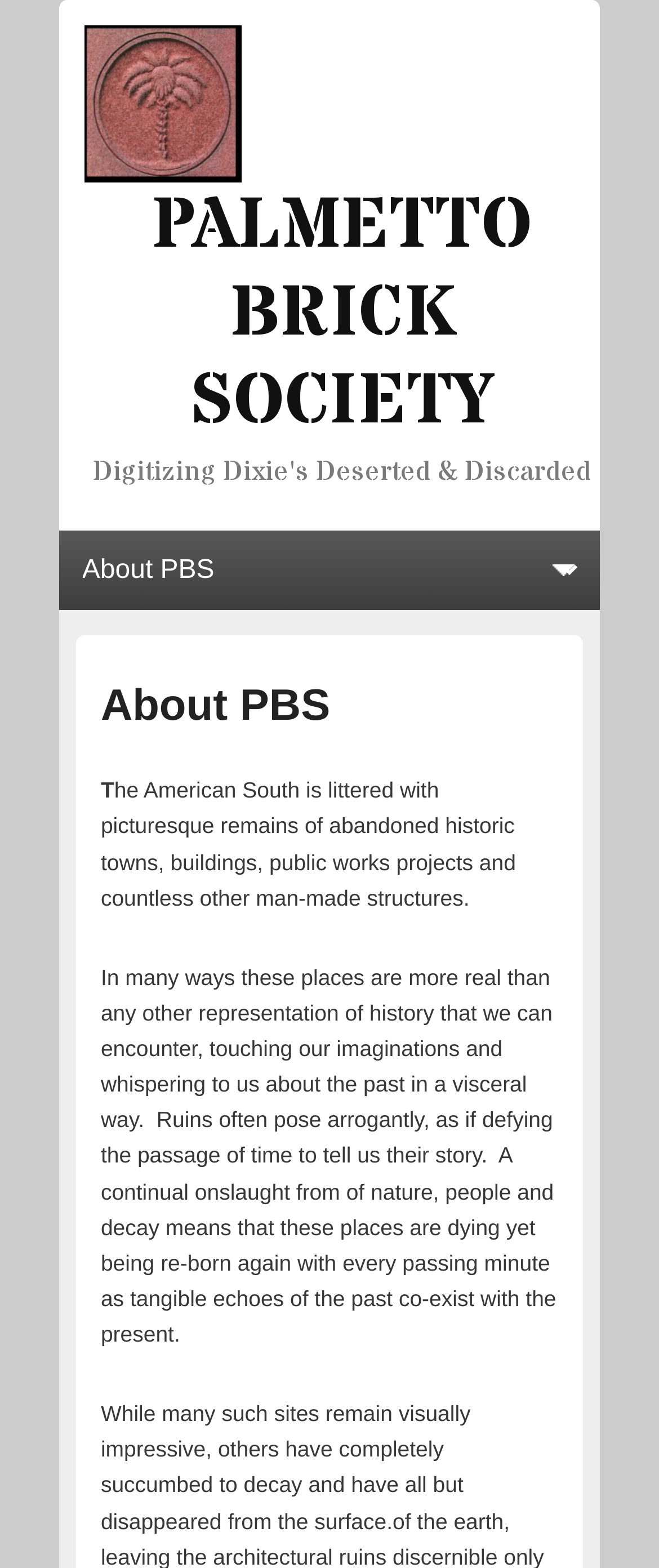Provide a comprehensive caption for the webpage.

The webpage is about the Palmetto Brick Society, with a prominent heading at the top center of the page that reads "PALMETTO BRICK SOCIETY PALMETTO BRICK SOCIETY Digitizing Dixie's Deserted & Discarded". Below this heading, there is an image of the Palmetto Brick Society logo. 

To the right of the logo, there is a link with the same text as the heading. 

On the top left of the page, there is a heading that says "Primary menu". Below this, there are two links, "Skip to primary content" and "Skip to secondary content", positioned side by side. 

Further down, there is a combobox with a header that says "About PBS". Below the header, there is a paragraph of text that describes the American South as being littered with abandoned historic towns and buildings, and how these places are more real than any other representation of history. The text continues to describe how these ruins pose defiantly, telling their story, and how they are constantly changing with the passage of time.